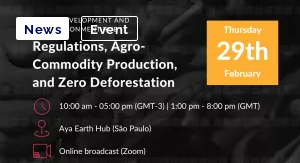Please analyze the image and give a detailed answer to the question:
What is the event schedule in GMT-3?

The caption provides the event schedule in two time zones, GMT-3 and GMT. The schedule in GMT-3 is from 10:00 AM to 05:00 PM, which is mentioned in the caption.